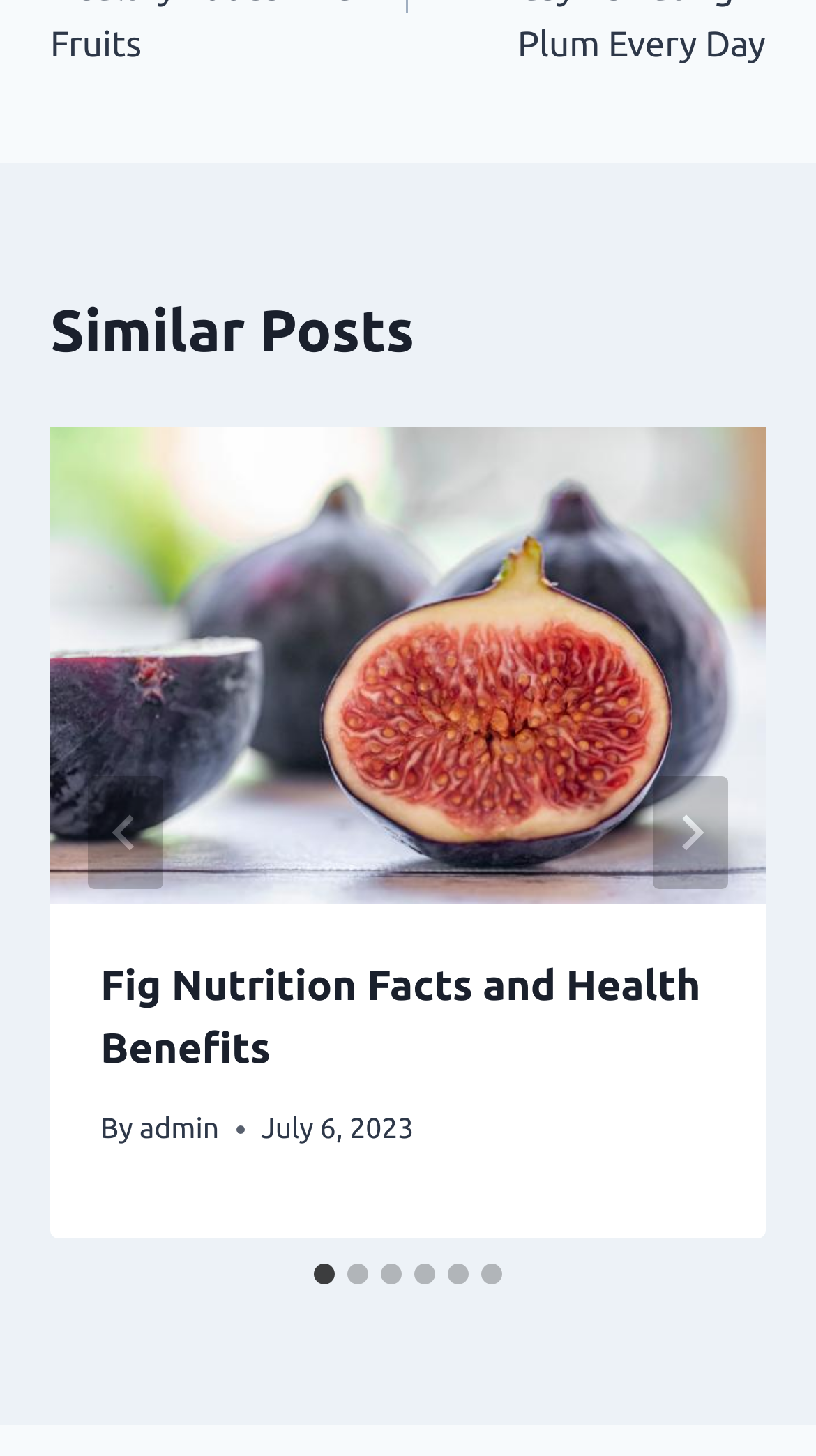What is the author of the article?
Look at the image and respond with a one-word or short-phrase answer.

admin